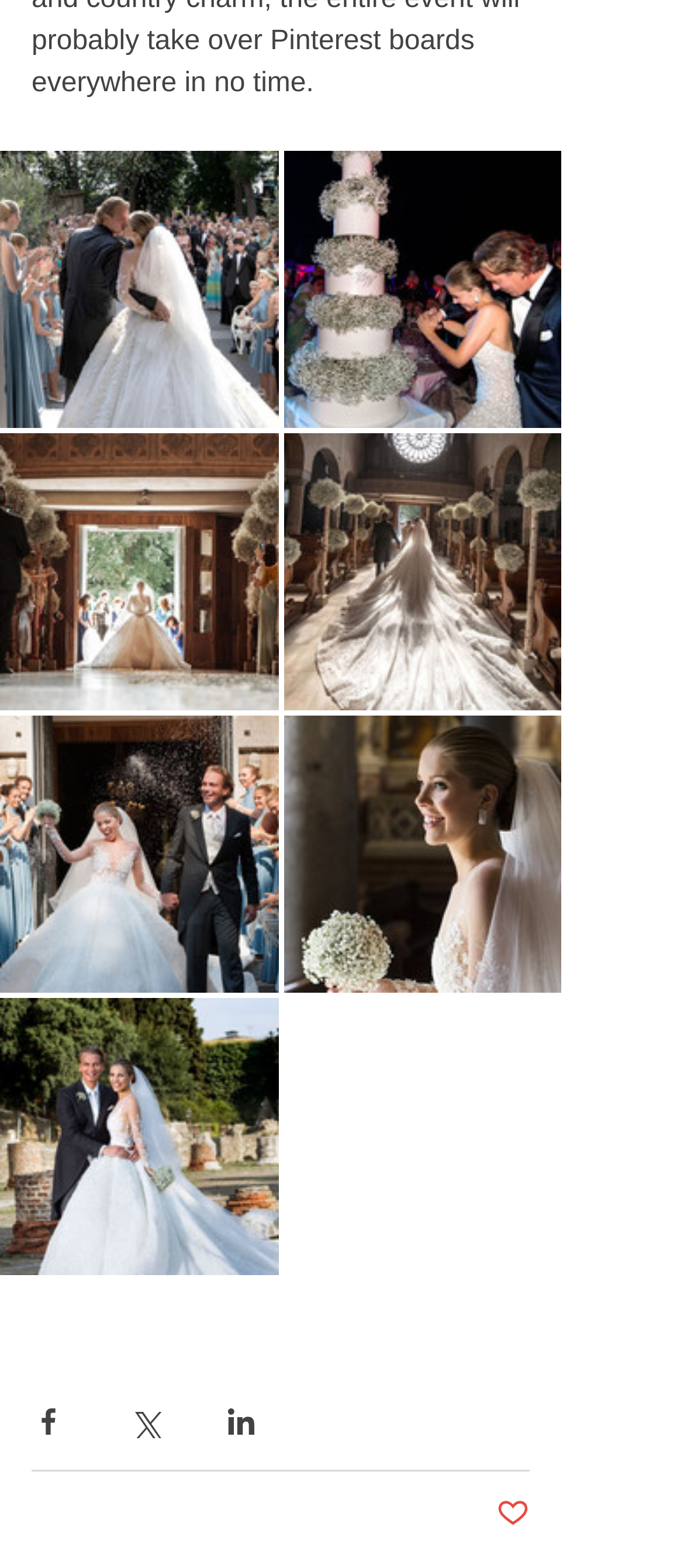Provide the bounding box coordinates of the HTML element described by the text: "aria-label="Share via LinkedIn"". The coordinates should be in the format [left, top, right, bottom] with values between 0 and 1.

[0.328, 0.895, 0.377, 0.917]